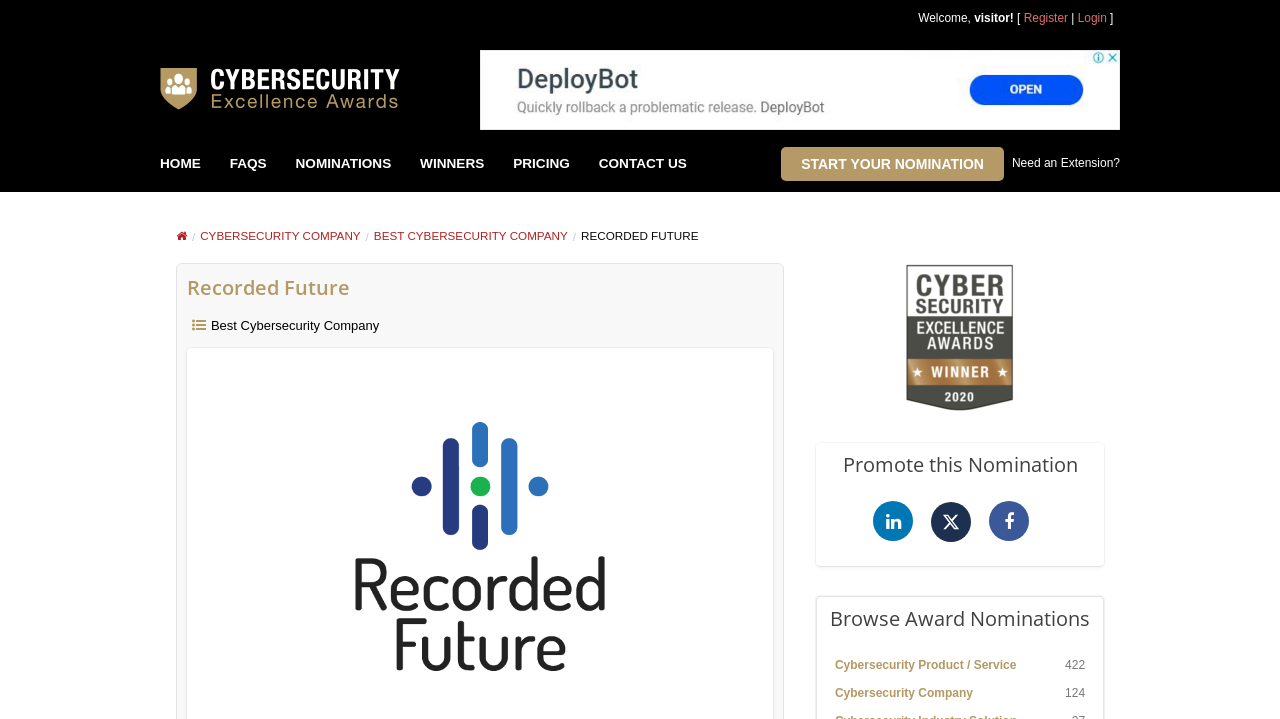Identify the bounding box coordinates of the HTML element based on this description: "Cybersecurity Product / Service 422".

[0.646, 0.906, 0.854, 0.944]